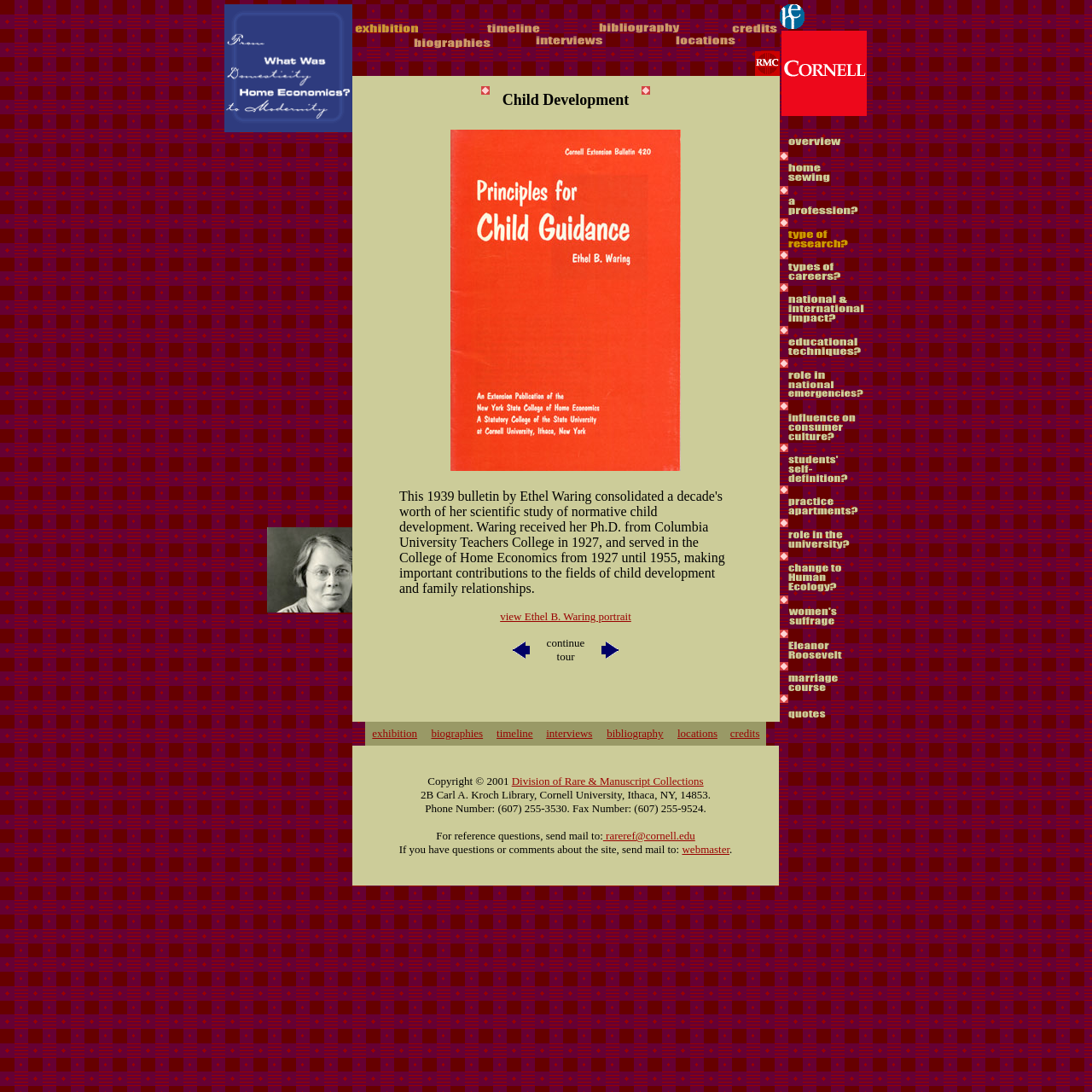Determine the coordinates of the bounding box for the clickable area needed to execute this instruction: "click the exhibition link".

[0.325, 0.019, 0.382, 0.032]